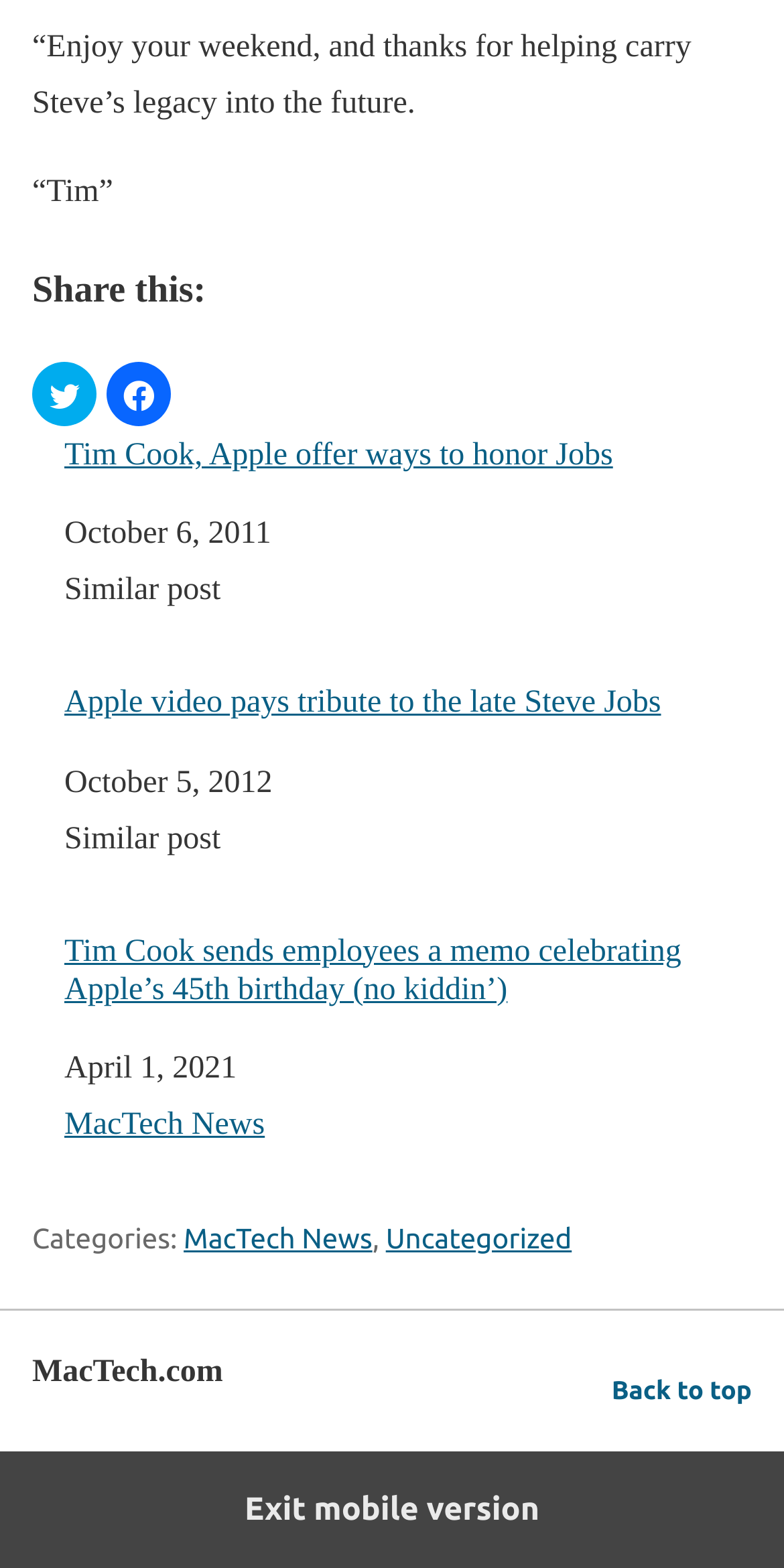Give a one-word or short-phrase answer to the following question: 
What is the quote at the top of the page?

Enjoy your weekend...